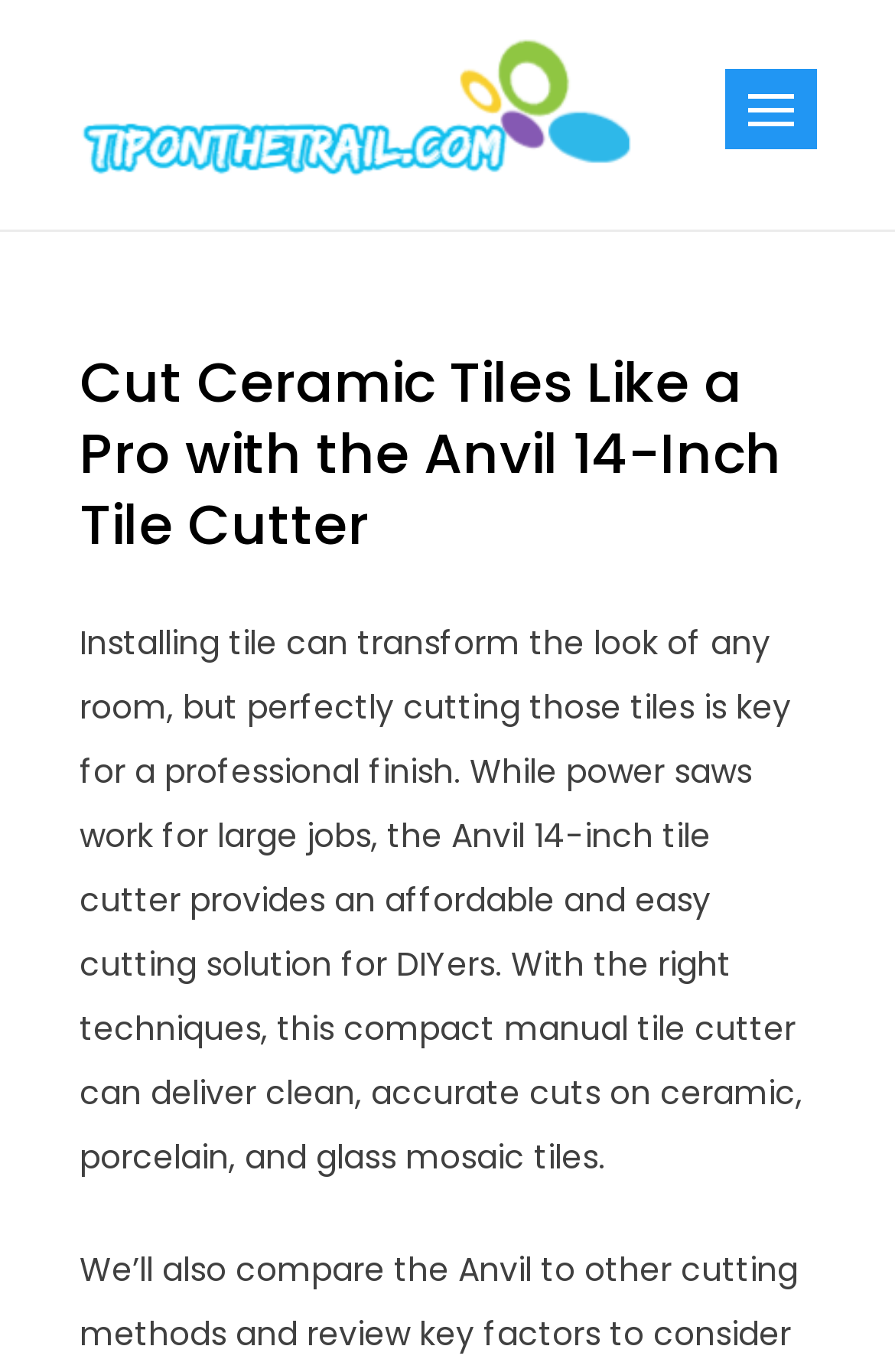Give a full account of the webpage's elements and their arrangement.

The webpage is about a product review of the Anvil 14-Inch Tile Cutter, specifically for cutting ceramic tiles. At the top left corner, there is a logo image with a link, accompanied by a static text "Chic Home Decorating Ideas" to the right. Below the logo, there is a button with a heading "Cut Ceramic Tiles Like a Pro with the Anvil 14-Inch Tile Cutter" that serves as the main title of the page.

The main content of the page is a block of text that provides an introduction to the importance of cutting tiles accurately and the benefits of using the Anvil 14-inch tile cutter for DIY projects. The text is positioned below the title and spans most of the width of the page. It explains how the product can deliver clean and accurate cuts on various types of tiles, including ceramic, porcelain, and glass mosaic tiles.